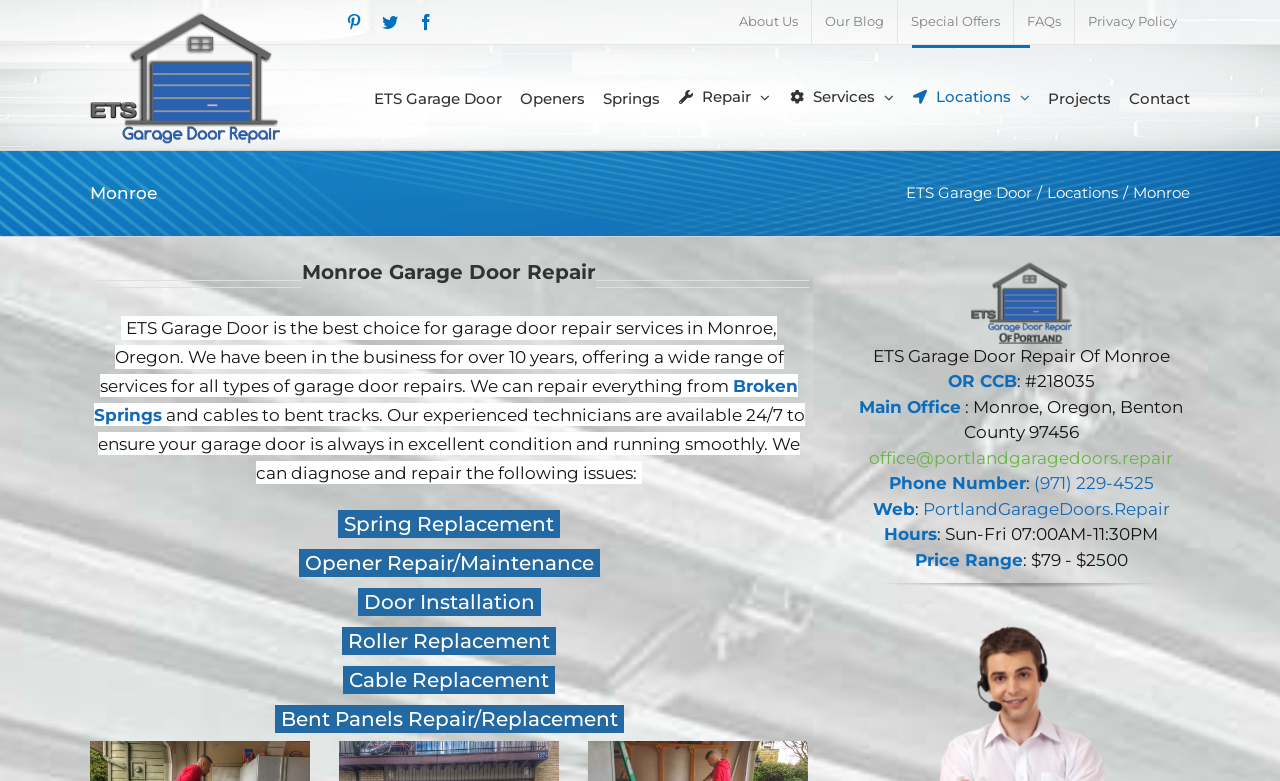Bounding box coordinates are given in the format (top-left x, top-left y, bottom-right x, bottom-right y). All values should be floating point numbers between 0 and 1. Provide the bounding box coordinate for the UI element described as: About Us

[0.567, 0.0, 0.634, 0.056]